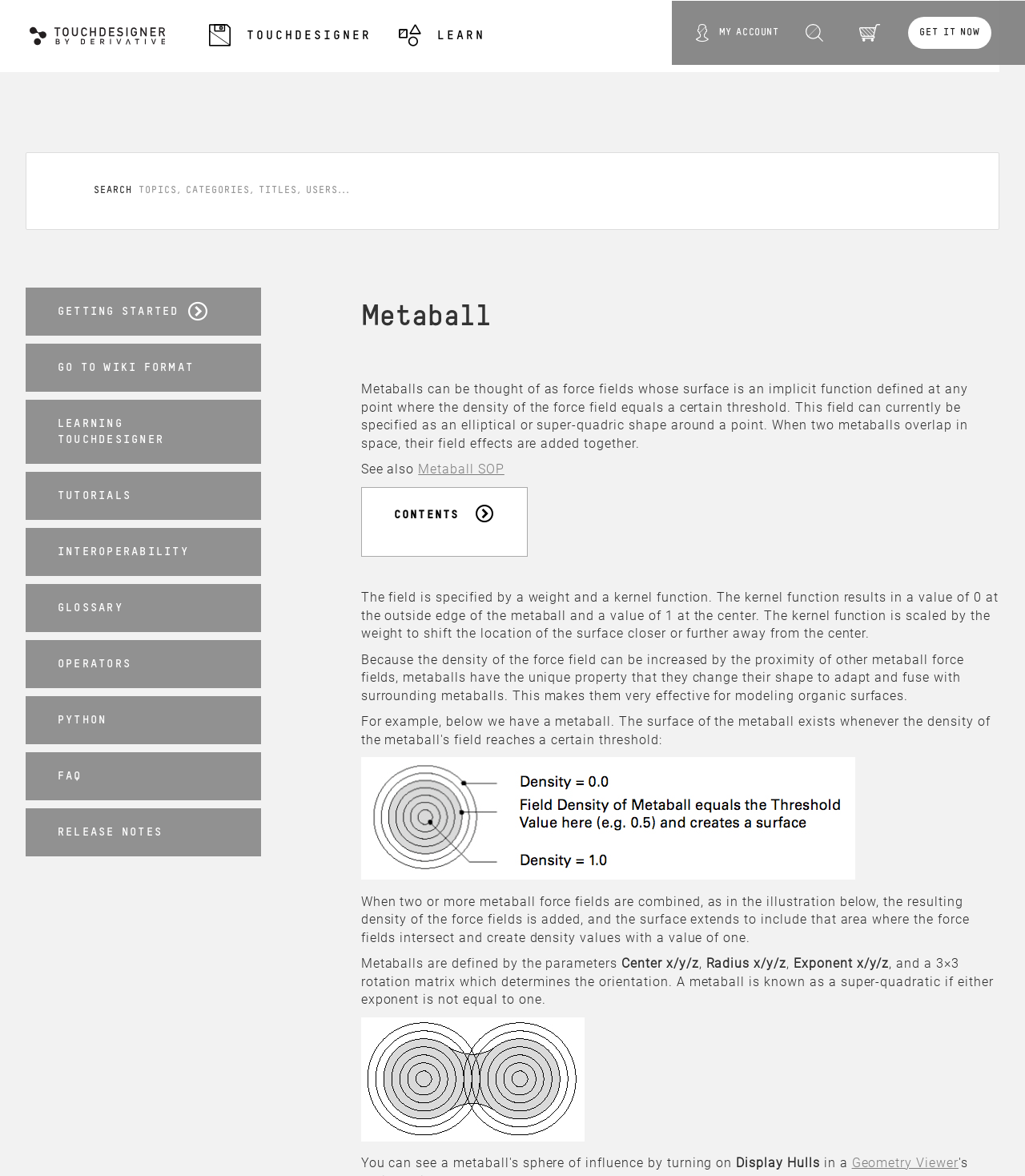Locate the bounding box coordinates of the item that should be clicked to fulfill the instruction: "Learn about TouchDesigner".

[0.204, 0.0, 0.363, 0.061]